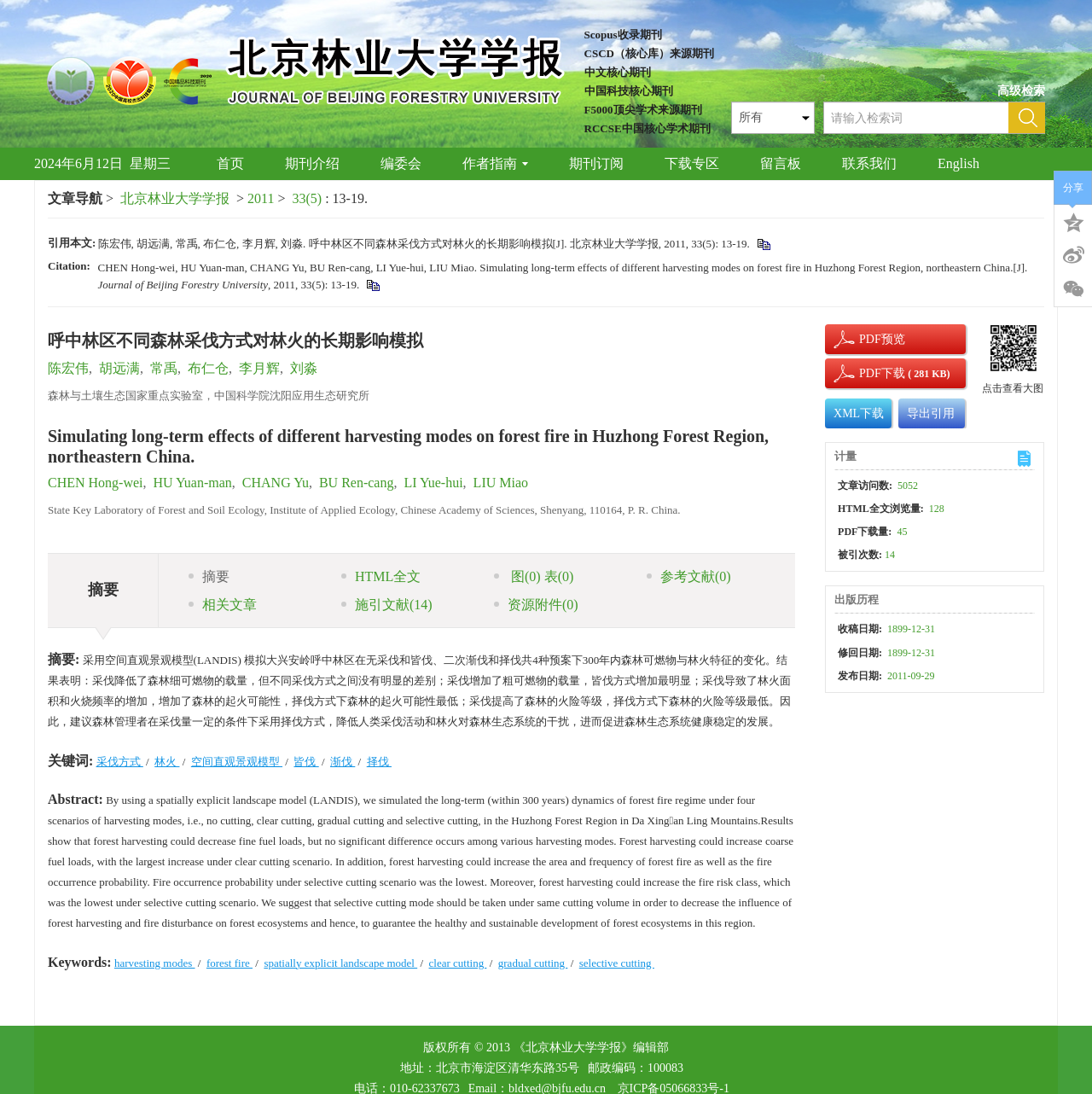Determine the bounding box coordinates of the region to click in order to accomplish the following instruction: "go to advanced search". Provide the coordinates as four float numbers between 0 and 1, specifically [left, top, right, bottom].

[0.913, 0.074, 0.957, 0.093]